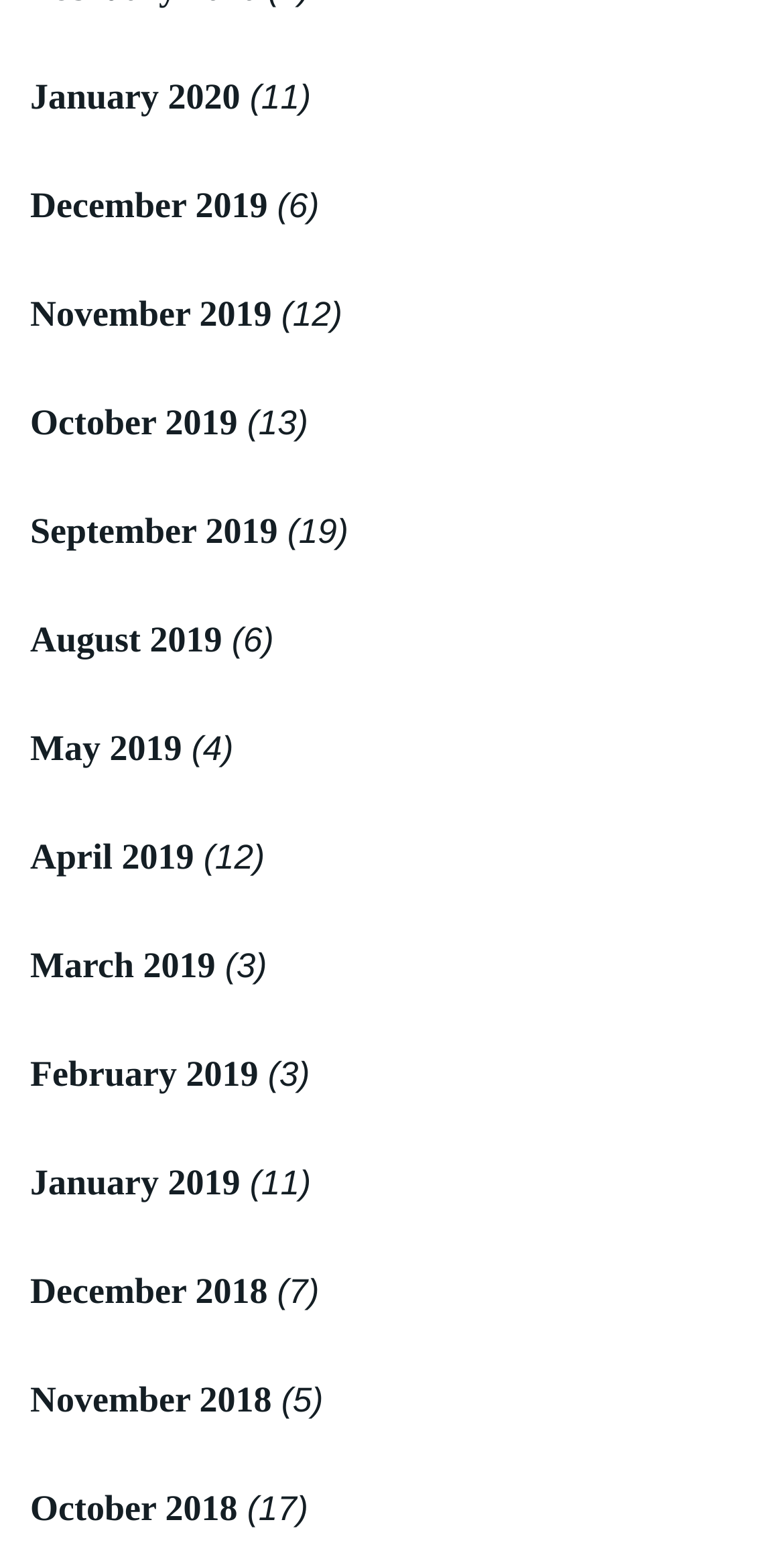Are there any months with no articles?
Analyze the image and provide a thorough answer to the question.

I examined the list of links and their corresponding article counts, and I did not find any month with a count of 0.